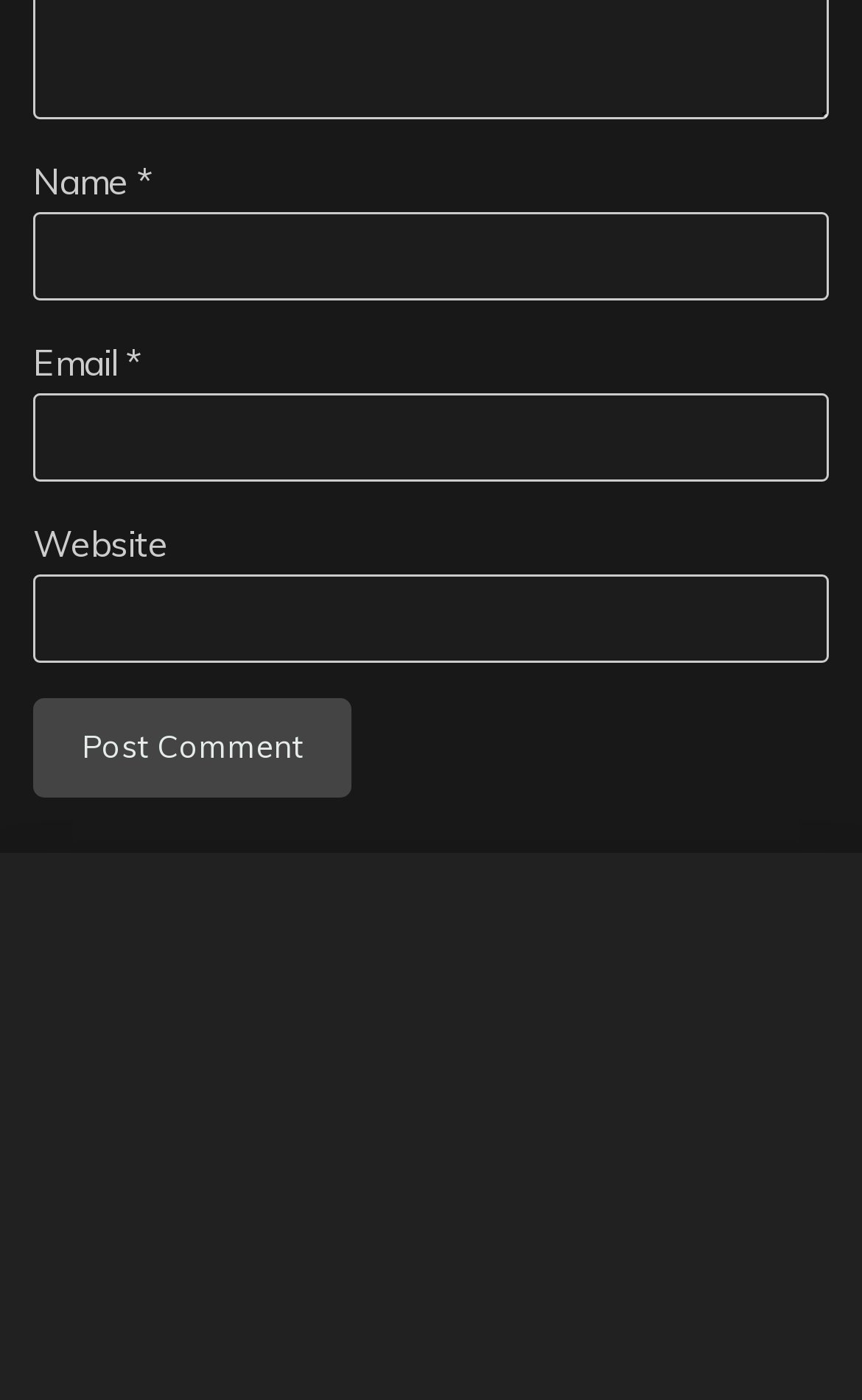How many textboxes are required?
Please respond to the question with as much detail as possible.

There are two required textboxes because the textbox elements with the descriptions 'Name *' and 'Email *' have the 'required' attribute set to True, indicating that they must be filled in before submitting the form.